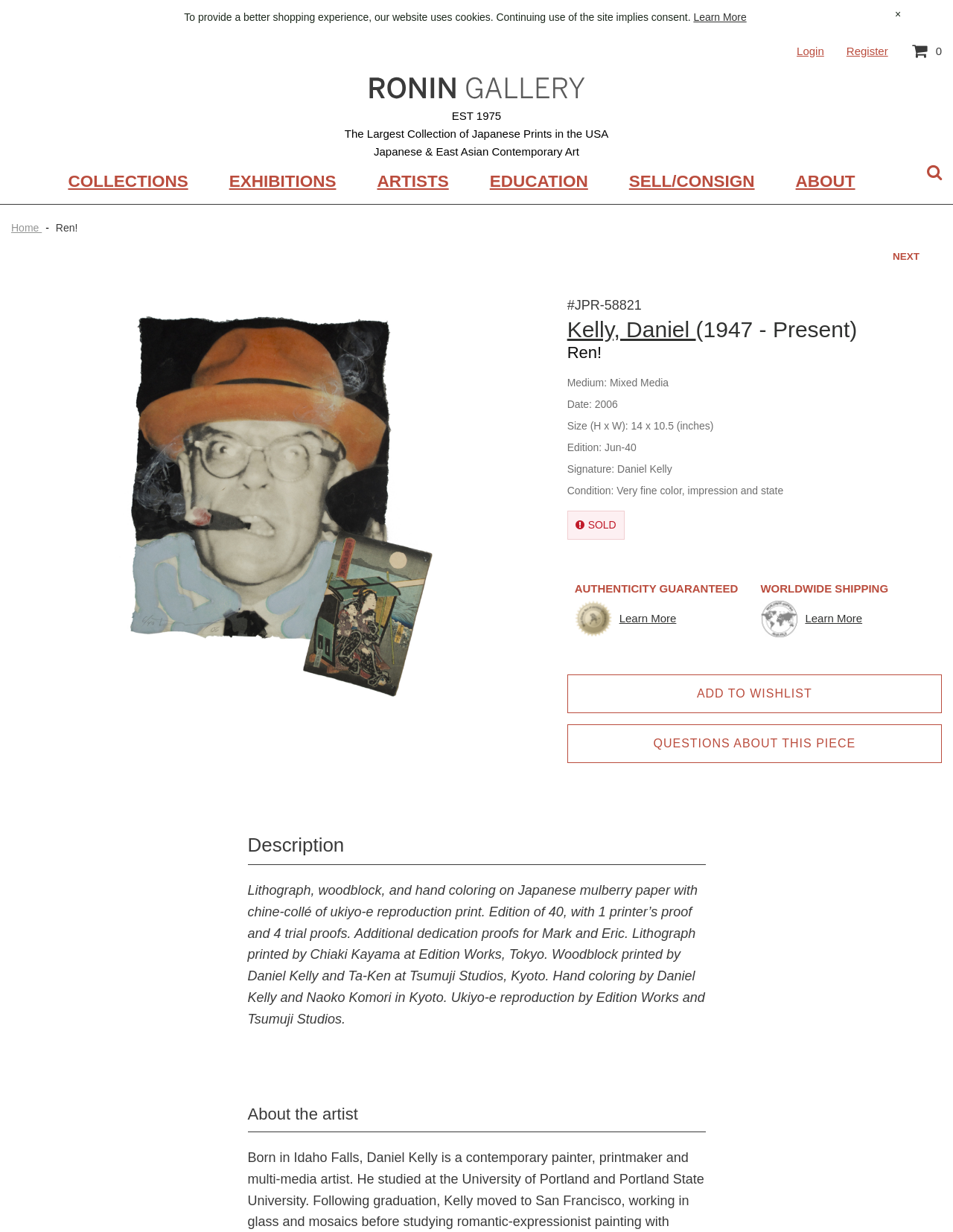Could you indicate the bounding box coordinates of the region to click in order to complete this instruction: "Learn more about the artwork 'Ren!' by Kelly, Daniel".

[0.642, 0.495, 0.717, 0.509]